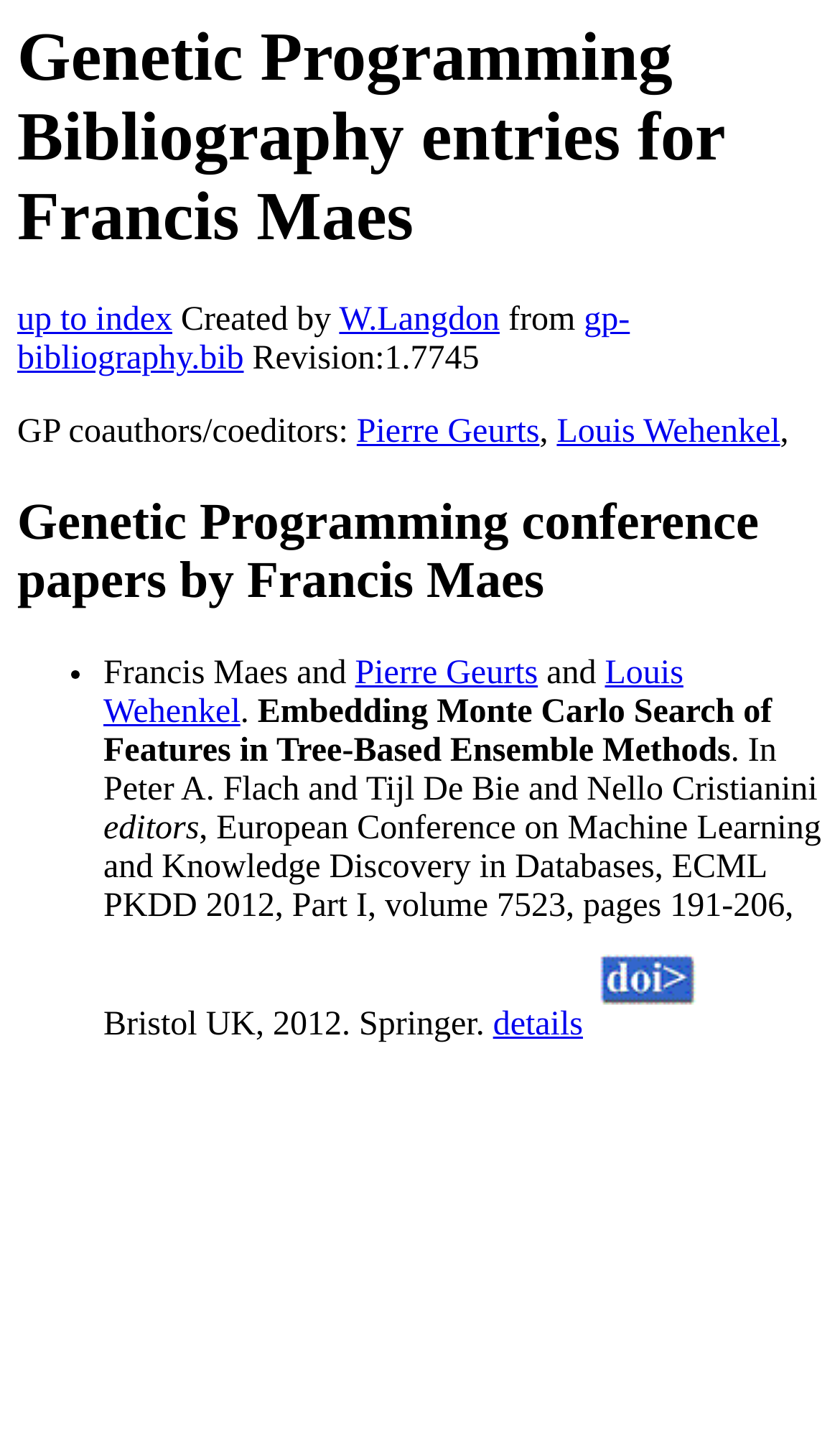What is the title of the first conference paper listed?
Please ensure your answer is as detailed and informative as possible.

The question asks for the title of the first conference paper listed on the webpage. By looking at the text 'Embedding Monte Carlo Search of Features in Tree-Based Ensemble Methods', we can identify the title of the first conference paper.